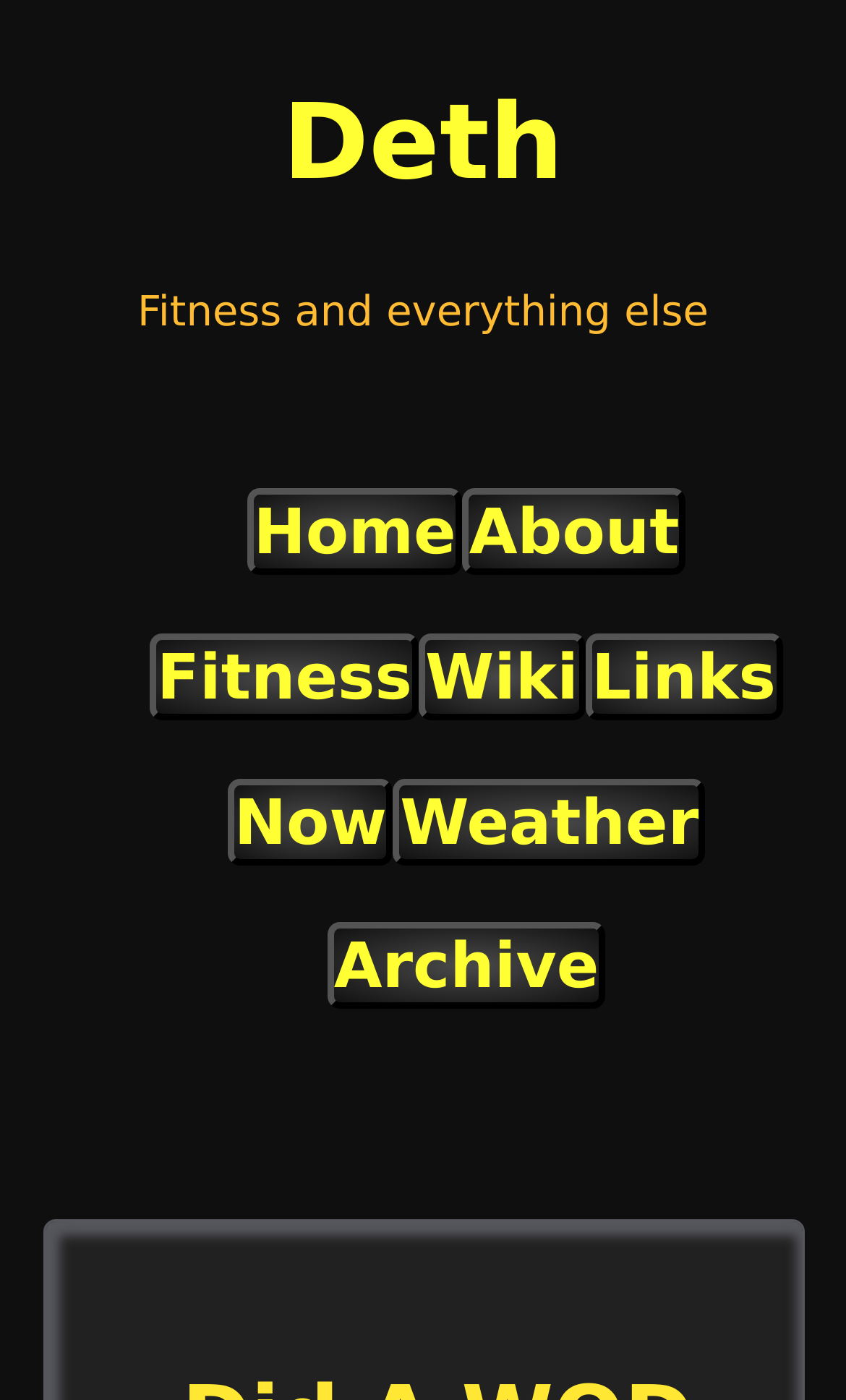Use one word or a short phrase to answer the question provided: 
Are there any links to external websites?

Unknown